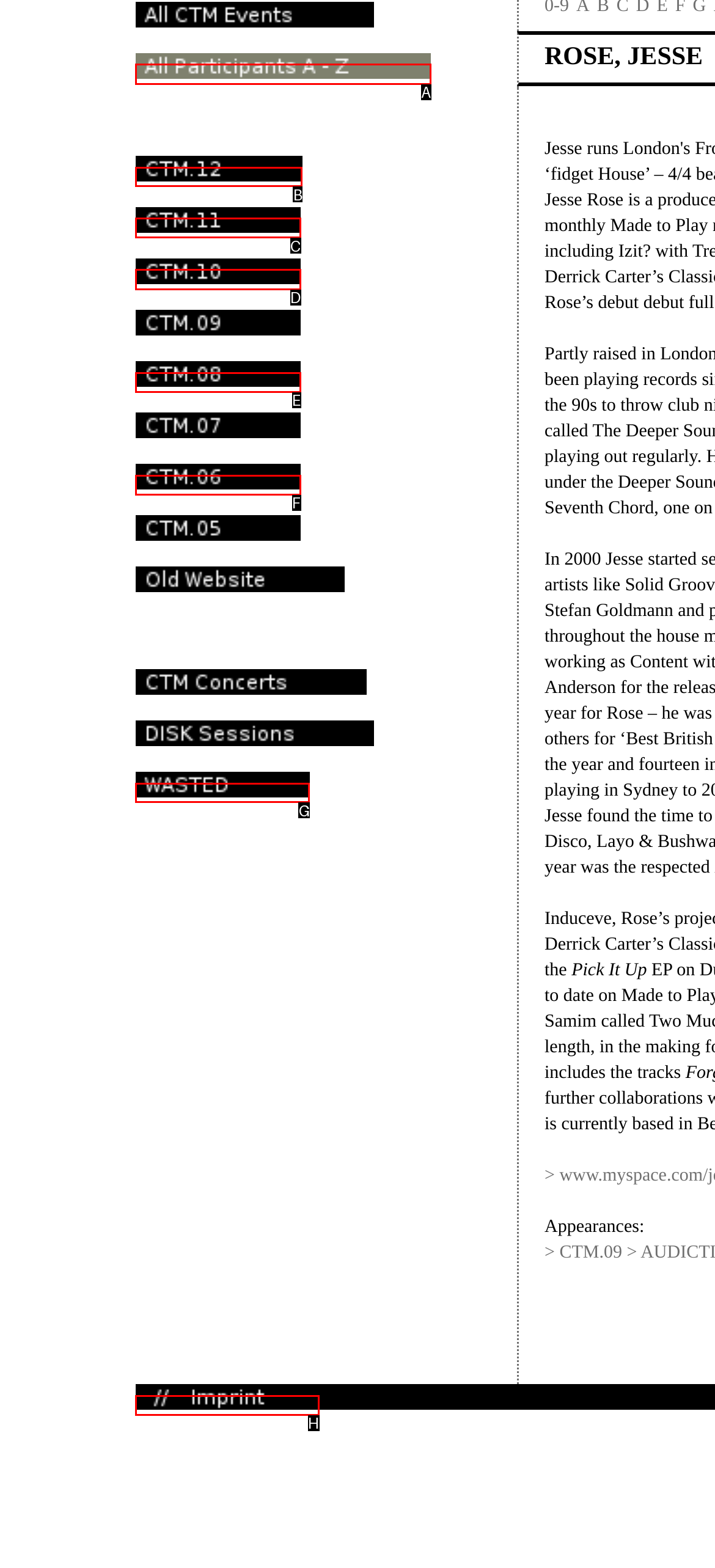Determine which option fits the element description: alt="Imprint" name="img1188_9b7c_0"
Answer with the option’s letter directly.

H